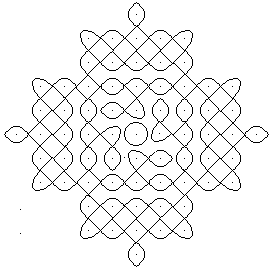What is the kolam typically drawn with?
From the details in the image, answer the question comprehensively.

According to the caption, kolams are typically drawn on the ground using rice flour or chalk powder, which serves as a medium for creating the intricate patterns and designs.